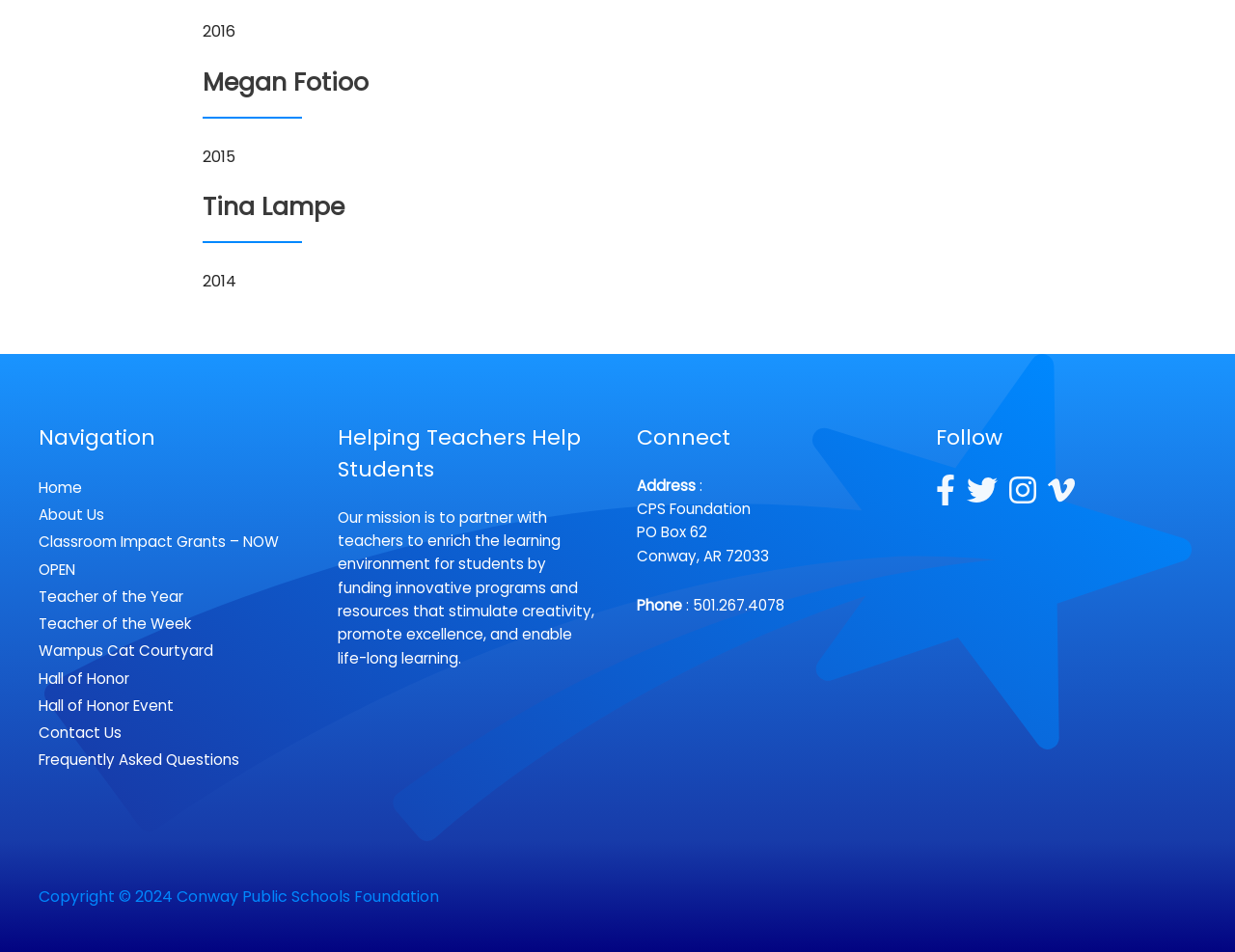Indicate the bounding box coordinates of the element that must be clicked to execute the instruction: "Contact Us". The coordinates should be given as four float numbers between 0 and 1, i.e., [left, top, right, bottom].

[0.031, 0.759, 0.098, 0.78]